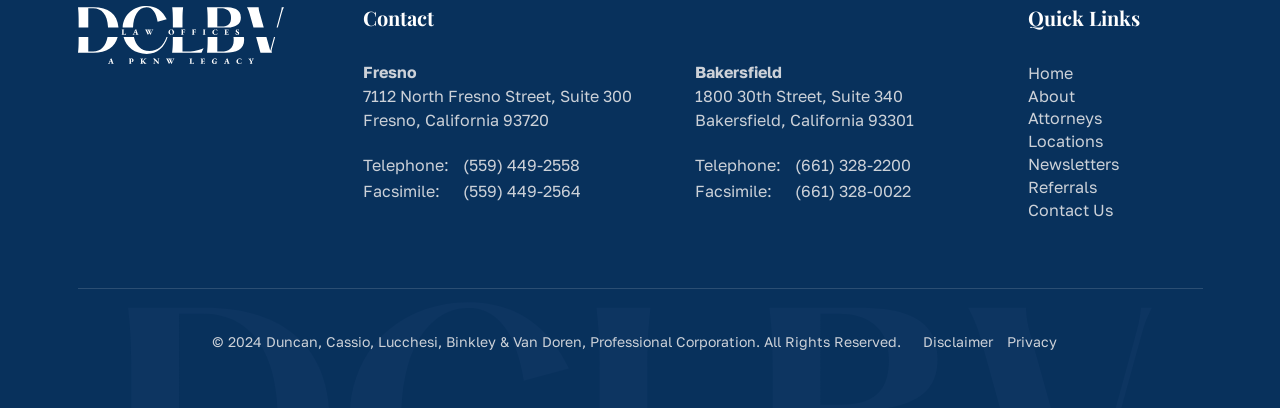Identify the bounding box coordinates of the clickable section necessary to follow the following instruction: "Click the 'Contact' heading". The coordinates should be presented as four float numbers from 0 to 1, i.e., [left, top, right, bottom].

[0.283, 0.014, 0.791, 0.073]